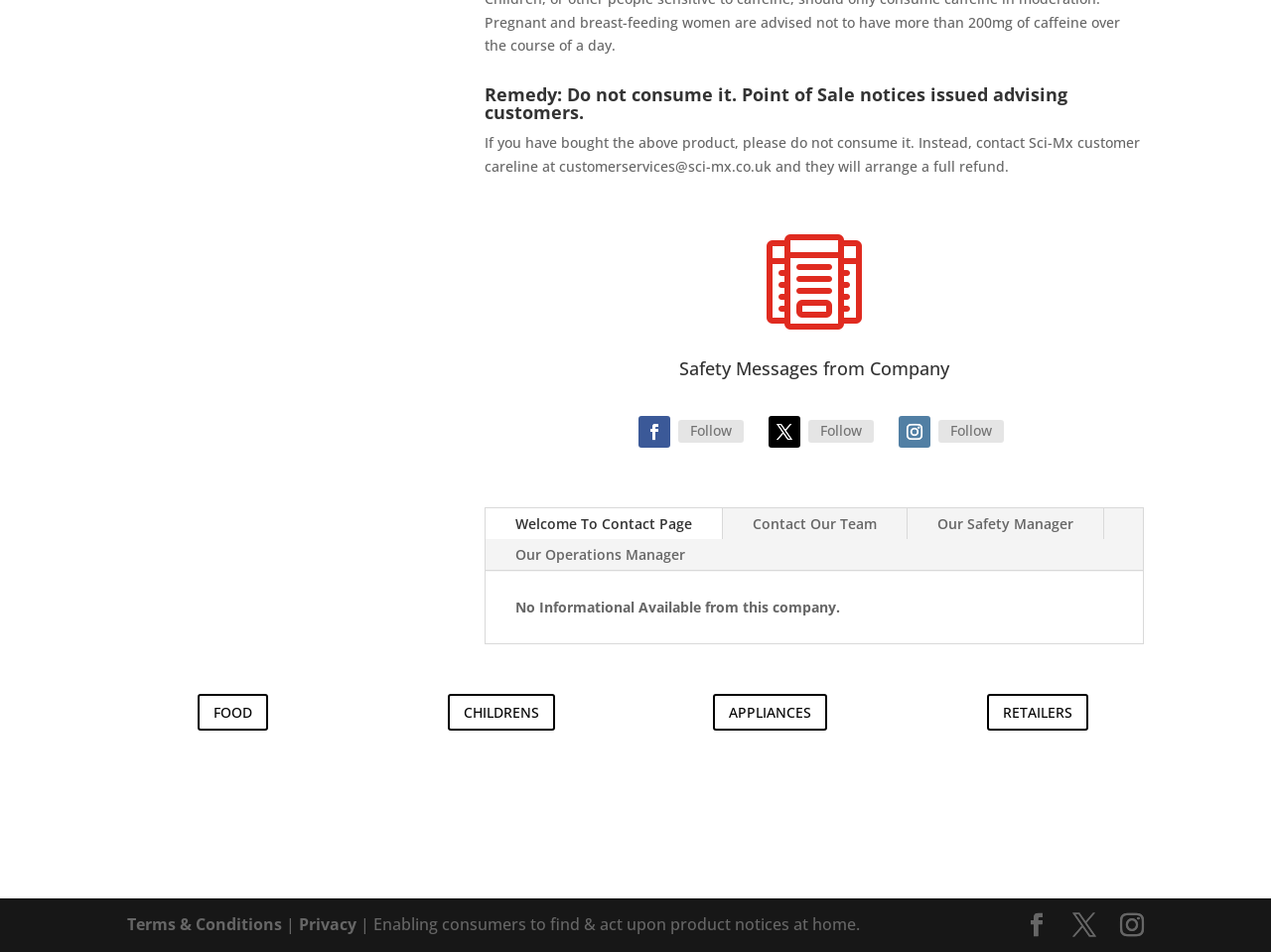Locate the bounding box of the UI element based on this description: "Safety Messages from Company". Provide four float numbers between 0 and 1 as [left, top, right, bottom].

[0.534, 0.374, 0.747, 0.399]